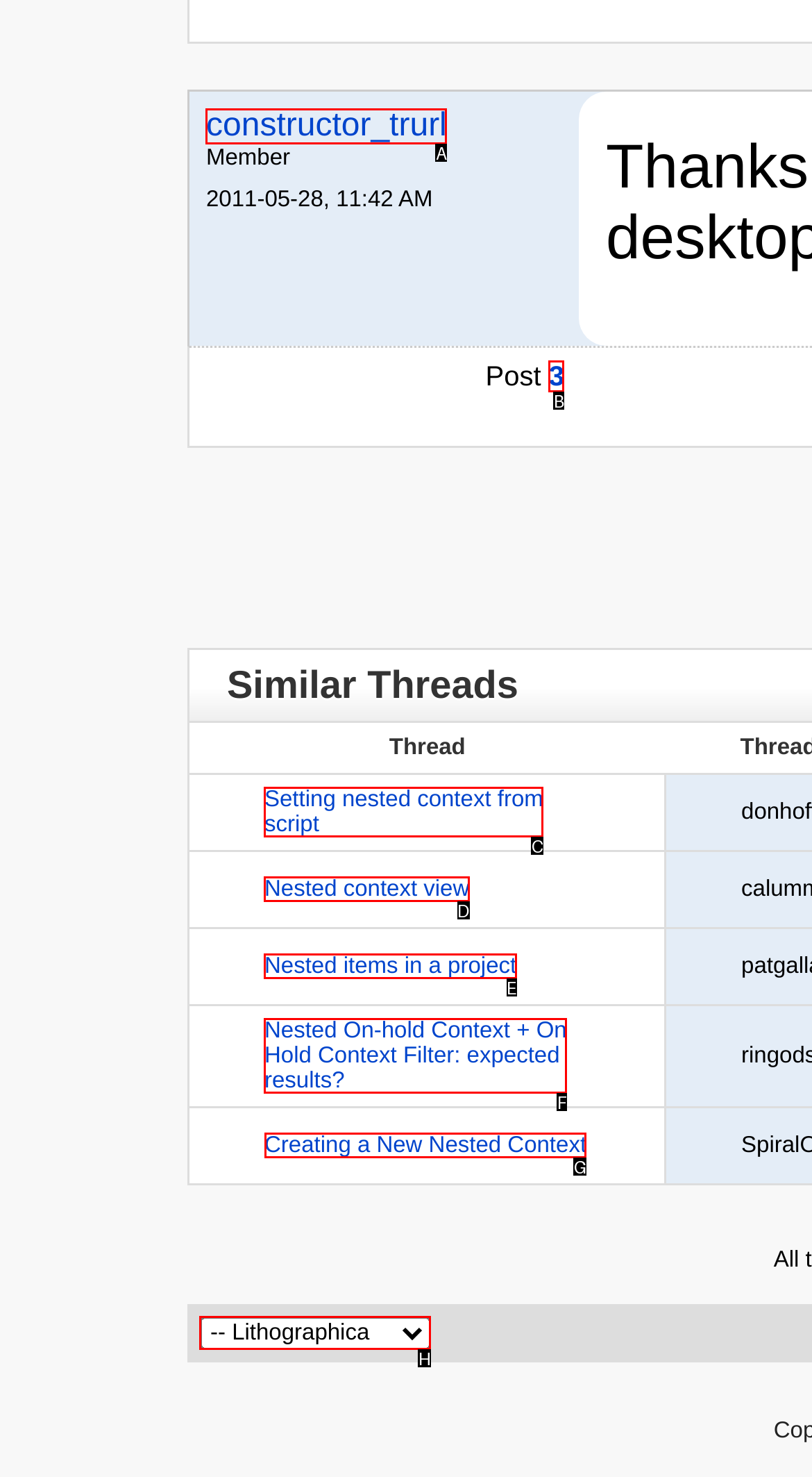Identify the correct UI element to click for the following task: Read about 'Creating a New Nested Context' Choose the option's letter based on the given choices.

G